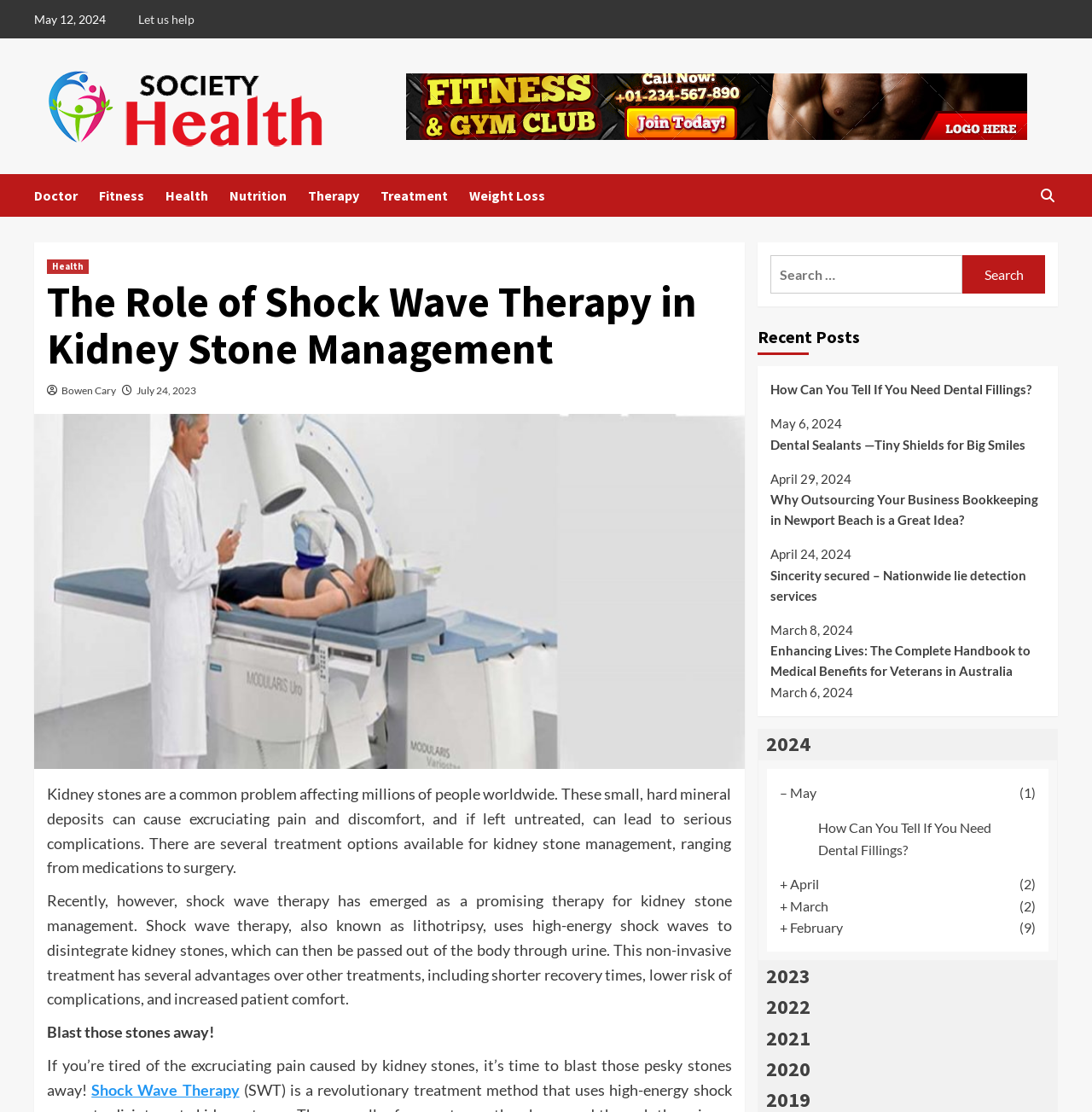Please locate the bounding box coordinates of the element that needs to be clicked to achieve the following instruction: "Click on the 'Shock Wave Therapy' link". The coordinates should be four float numbers between 0 and 1, i.e., [left, top, right, bottom].

[0.084, 0.971, 0.219, 0.988]